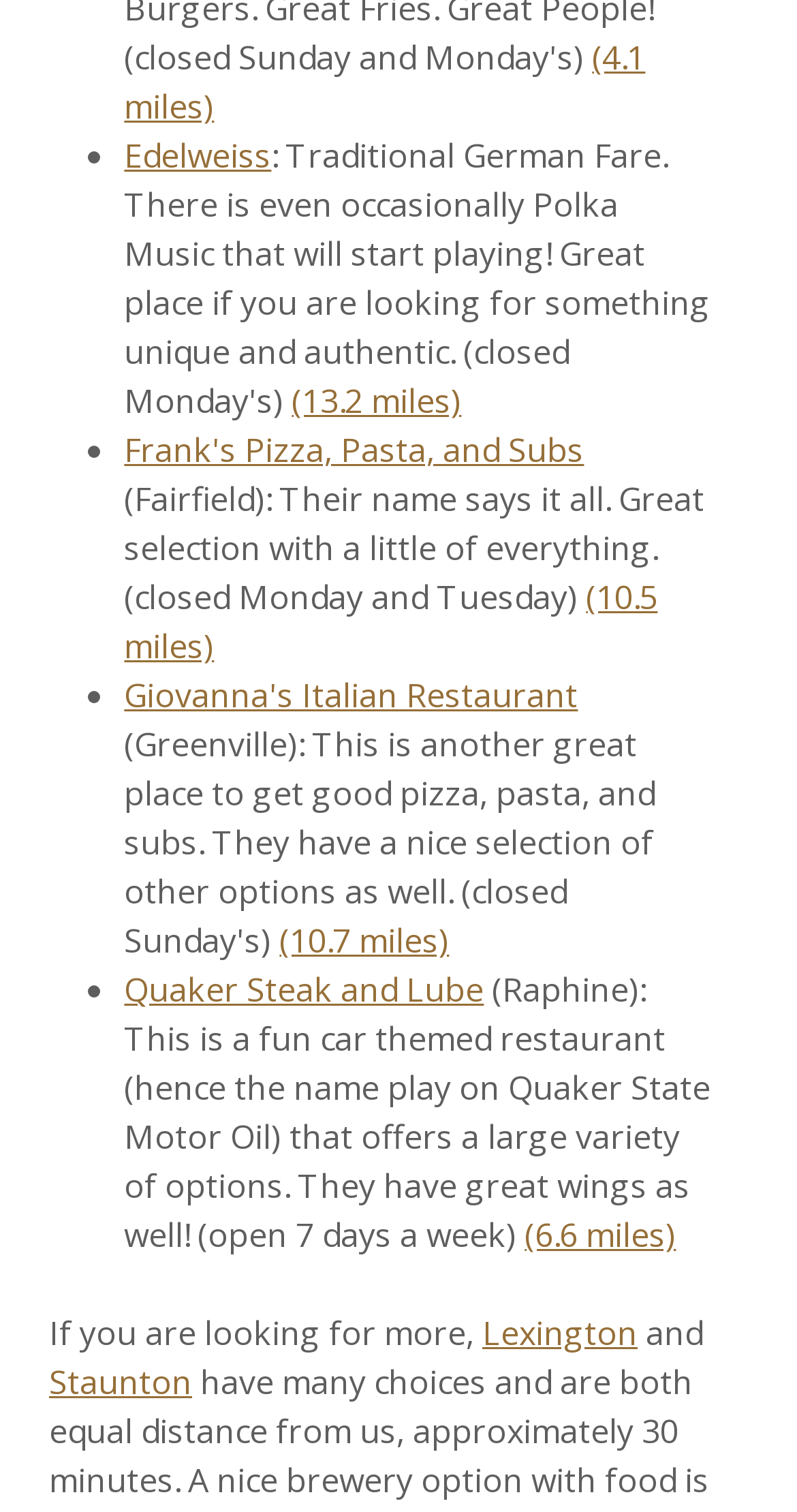What type of restaurant is Quaker Steak and Lube?
Use the information from the screenshot to give a comprehensive response to the question.

I found the answer by reading the description of Quaker Steak and Lube which mentions that it's a 'fun car themed restaurant'.